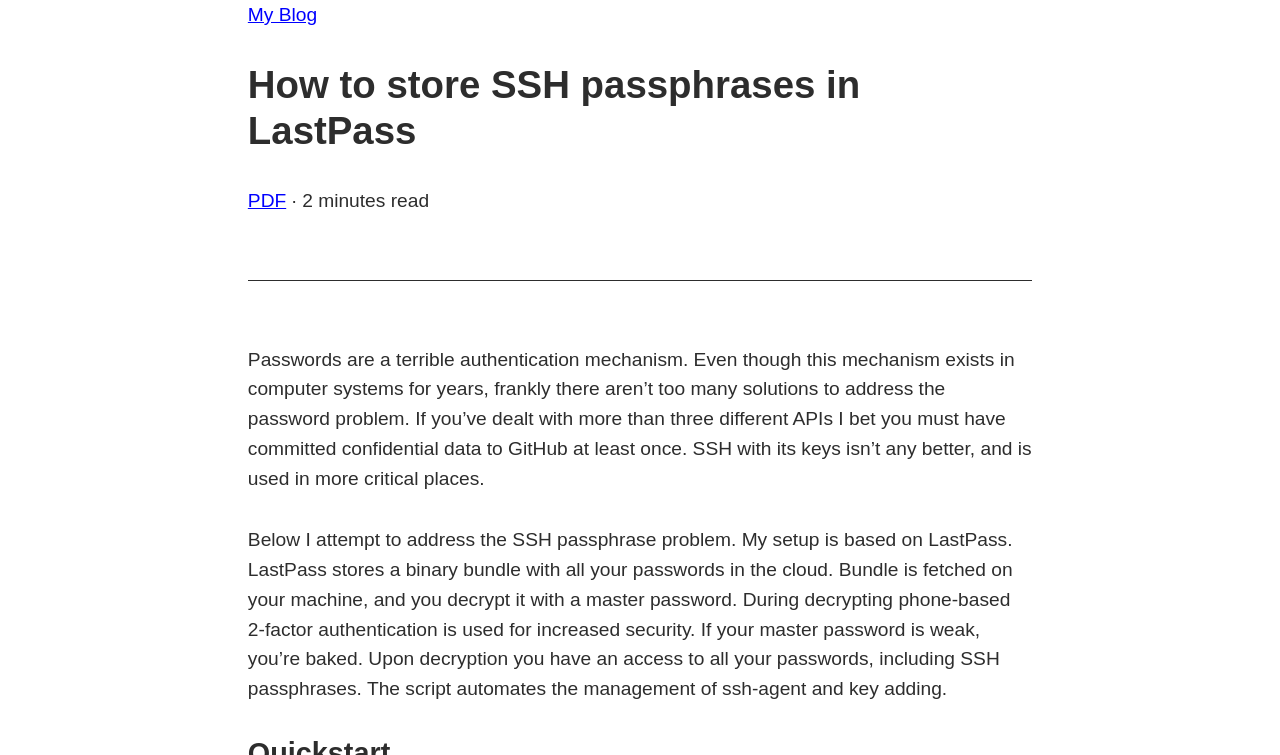Write a detailed summary of the webpage.

The webpage is about storing SSH passphrases in LastPass, with a focus on the problems of password authentication. At the top left, there is a link to "My Blog". Next to it, there is a heading that displays the title of the webpage, "How to store SSH passphrases in LastPass". A link to a PDF version of the content is located to the right of the heading, followed by a separator character and a text indicating the reading time, "2 minutes read".

Below the heading, there is a horizontal separator line that divides the page into two sections. The main content of the webpage starts below this separator, with a paragraph of text that discusses the issues with password authentication, mentioning the risks of committing confidential data to GitHub. 

Following this paragraph, there is another block of text that explains the author's approach to addressing the SSH passphrase problem using LastPass, which stores a binary bundle of passwords in the cloud. The text describes how the bundle is decrypted with a master password and phone-based 2-factor authentication, and how the script automates the management of ssh-agent and key adding.